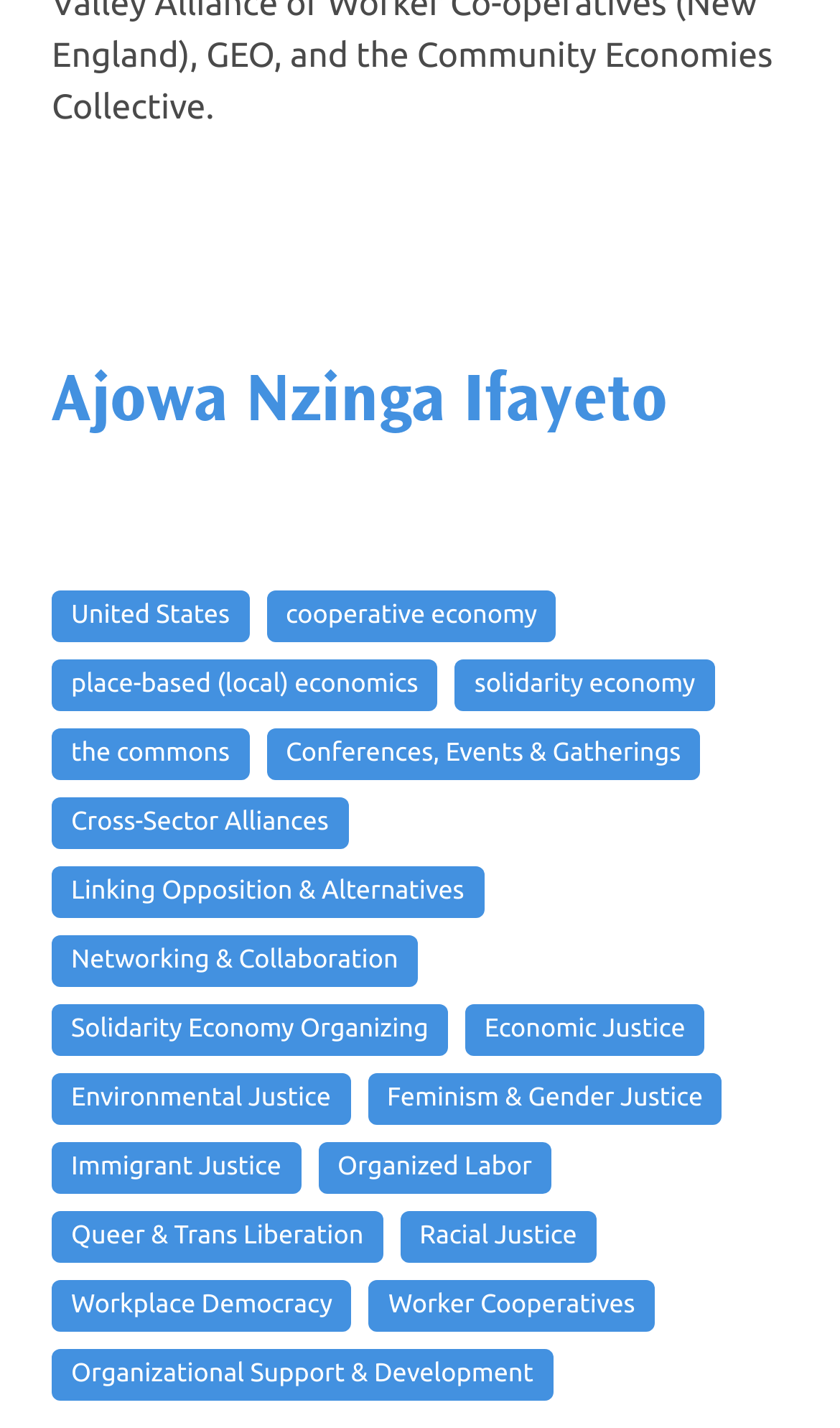Kindly determine the bounding box coordinates for the clickable area to achieve the given instruction: "Explore solidarity economy".

[0.542, 0.462, 0.851, 0.498]